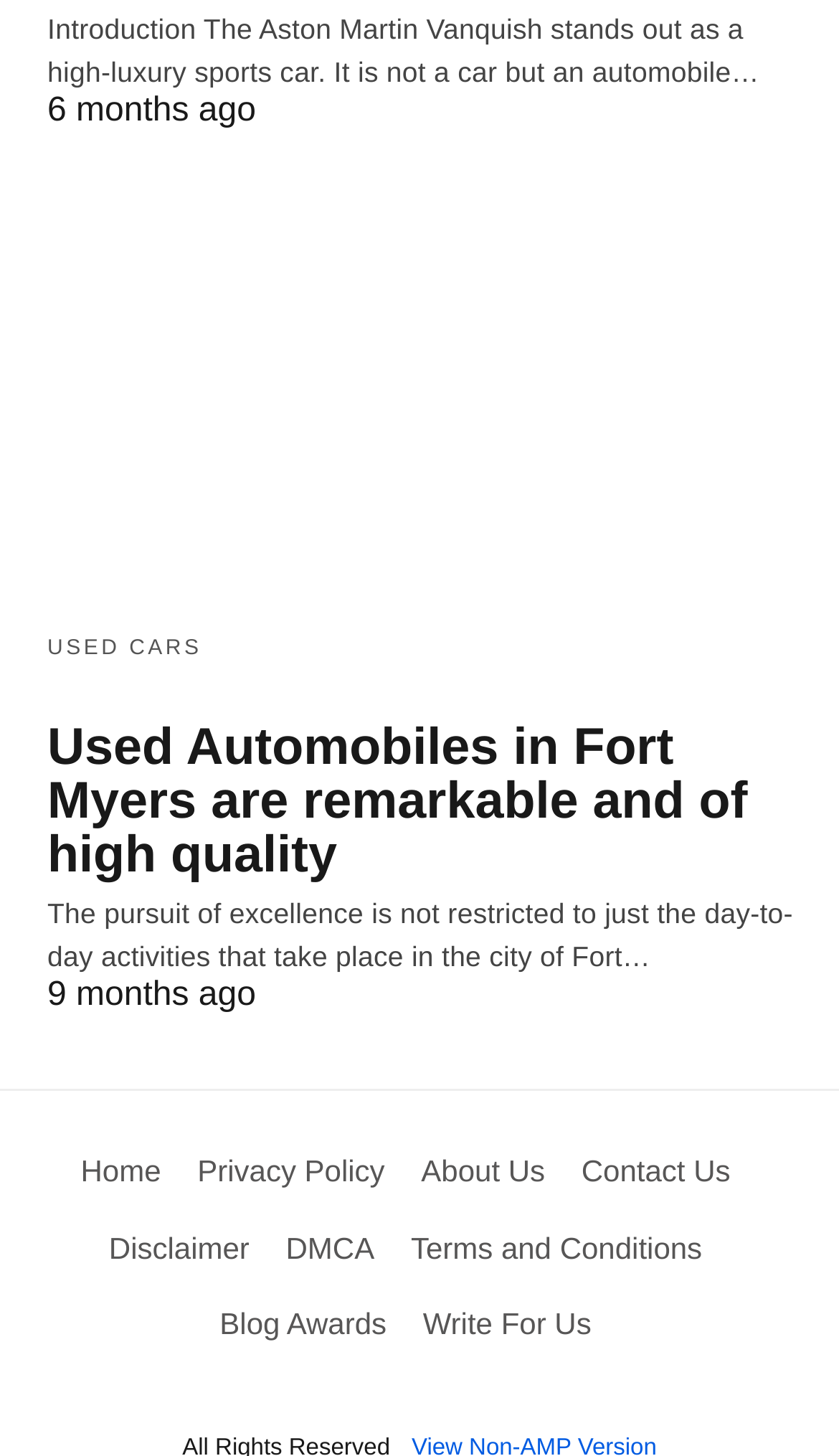Identify the bounding box of the UI component described as: "Terms and Conditions".

[0.49, 0.845, 0.837, 0.868]